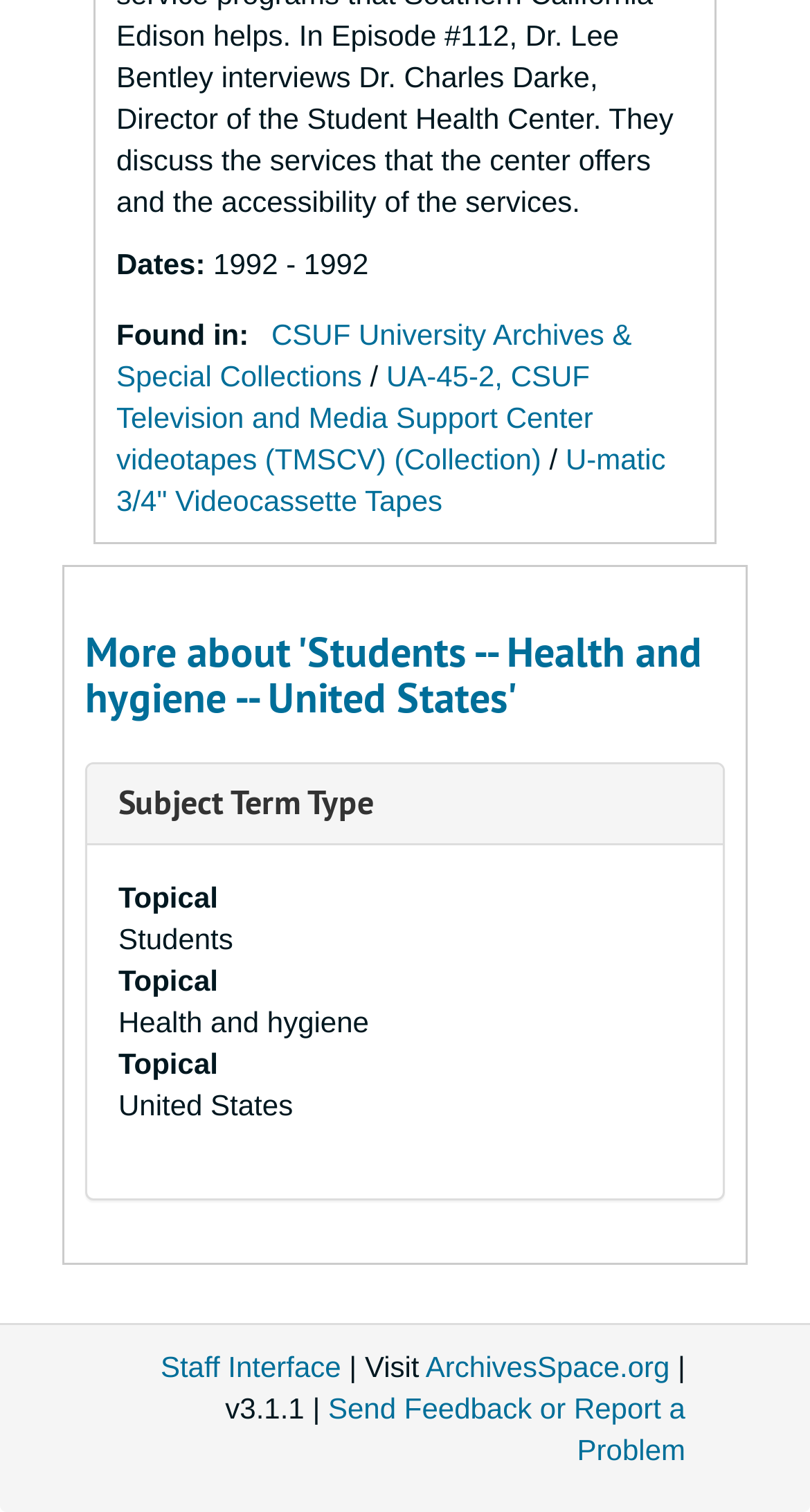Please give a one-word or short phrase response to the following question: 
How many subject terms are associated with 'Students -- Health and hygiene -- United States'?

3